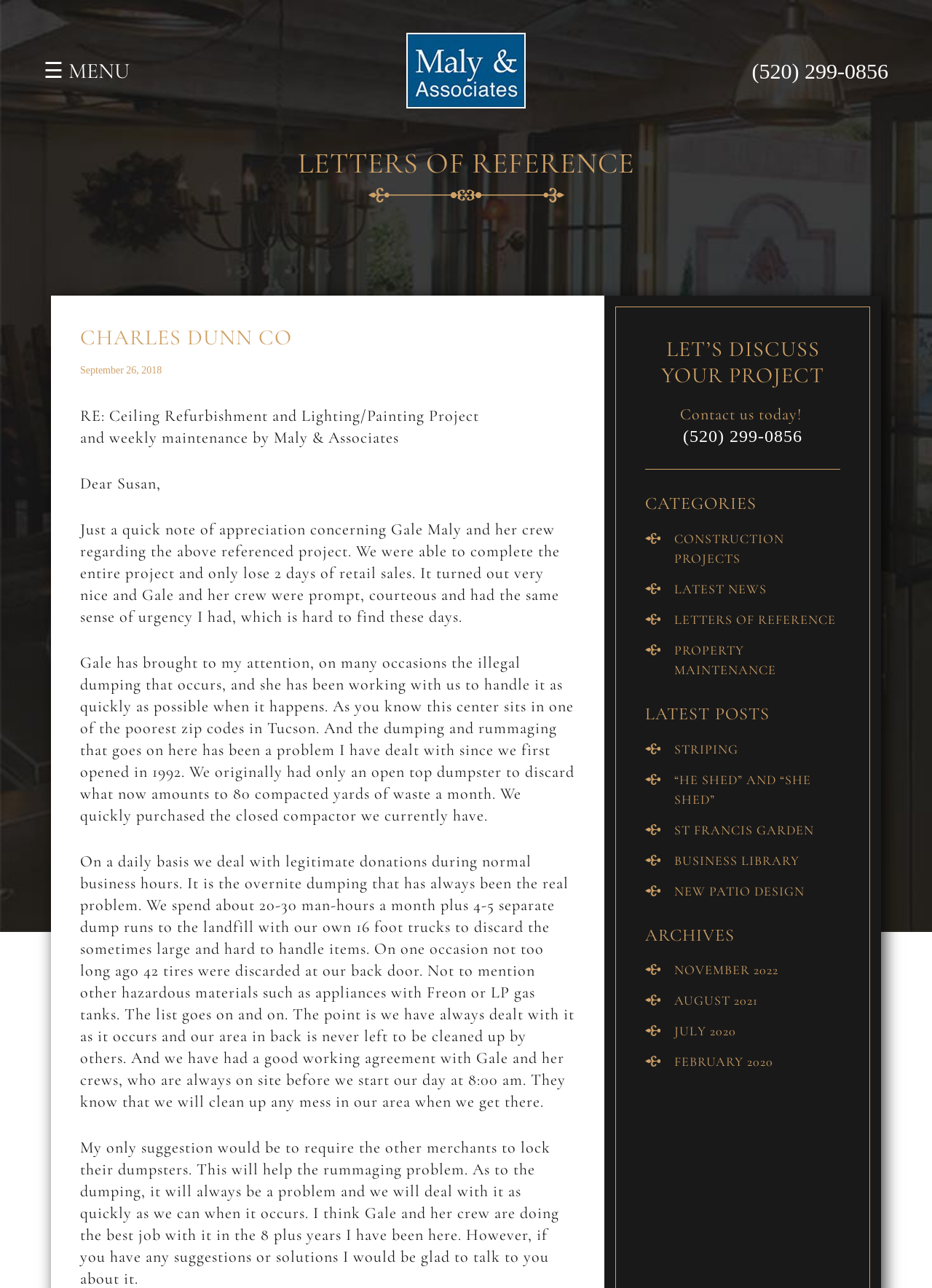Determine the bounding box coordinates of the clickable region to carry out the instruction: "Call (520) 299-0856".

[0.807, 0.046, 0.953, 0.064]